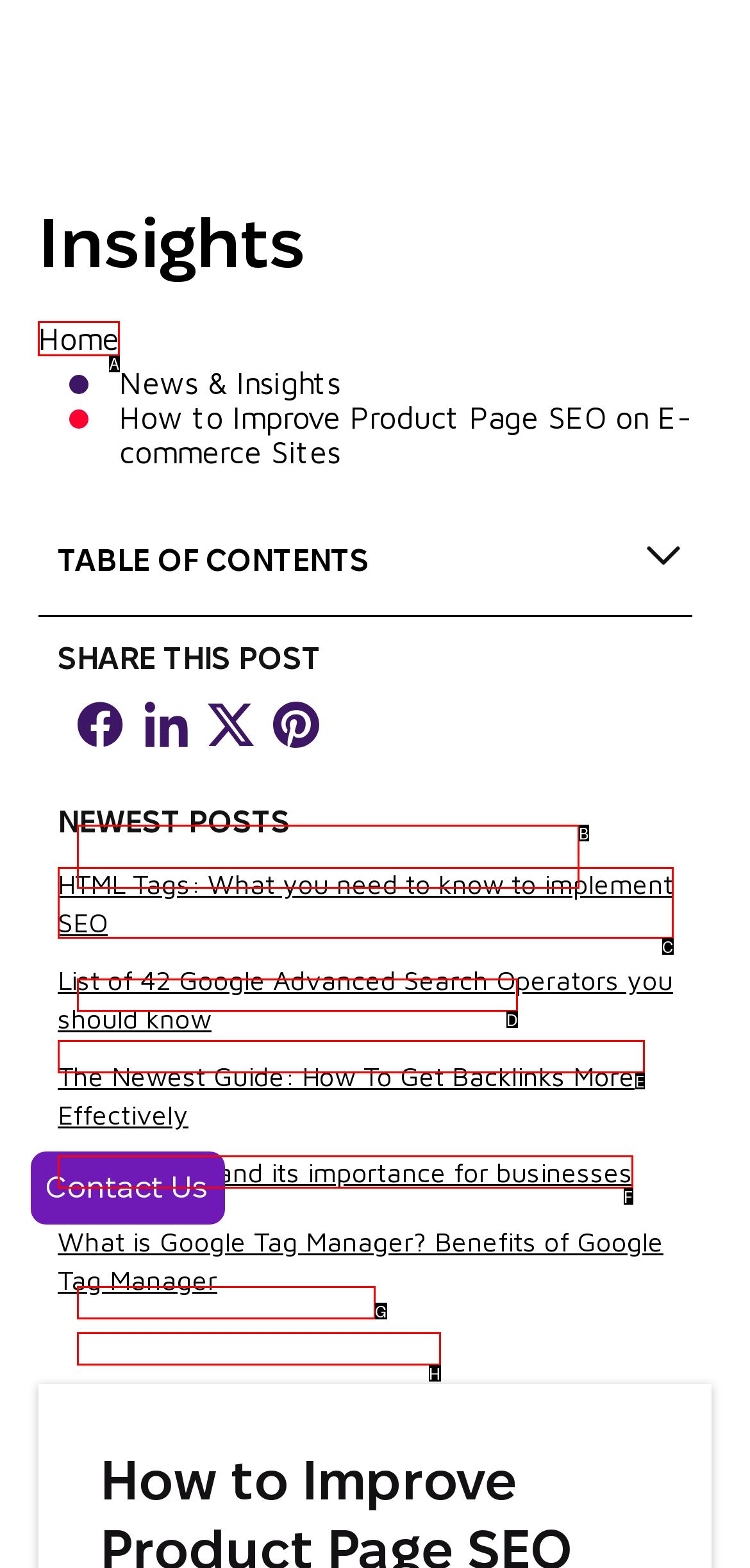Identify the correct UI element to click to follow this instruction: Go to Home
Respond with the letter of the appropriate choice from the displayed options.

A